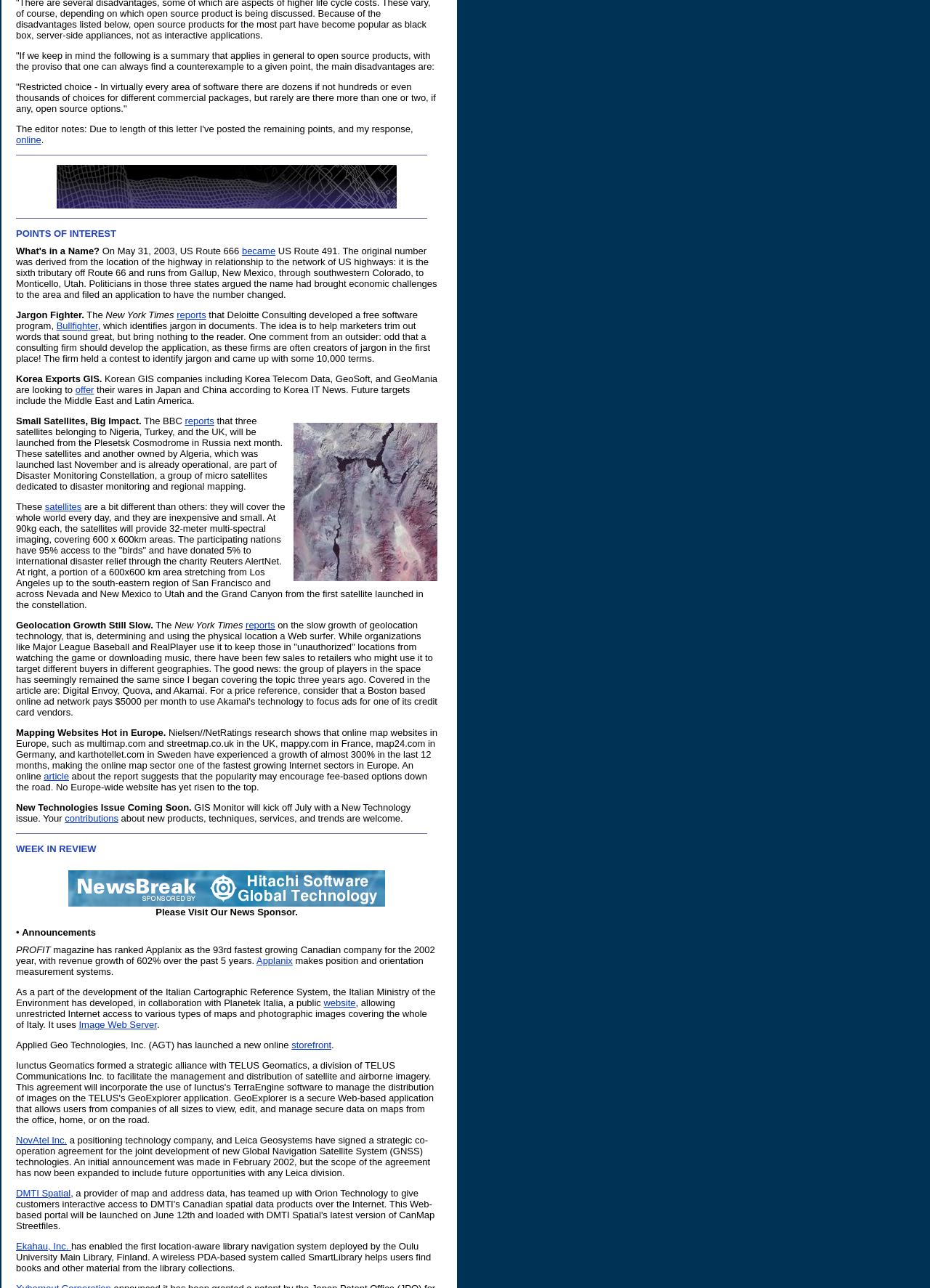Given the description of the UI element: "WEEK IN REVIEW .", predict the bounding box coordinates in the form of [left, top, right, bottom], with each value being a float between 0 and 1.

[0.017, 0.655, 0.104, 0.669]